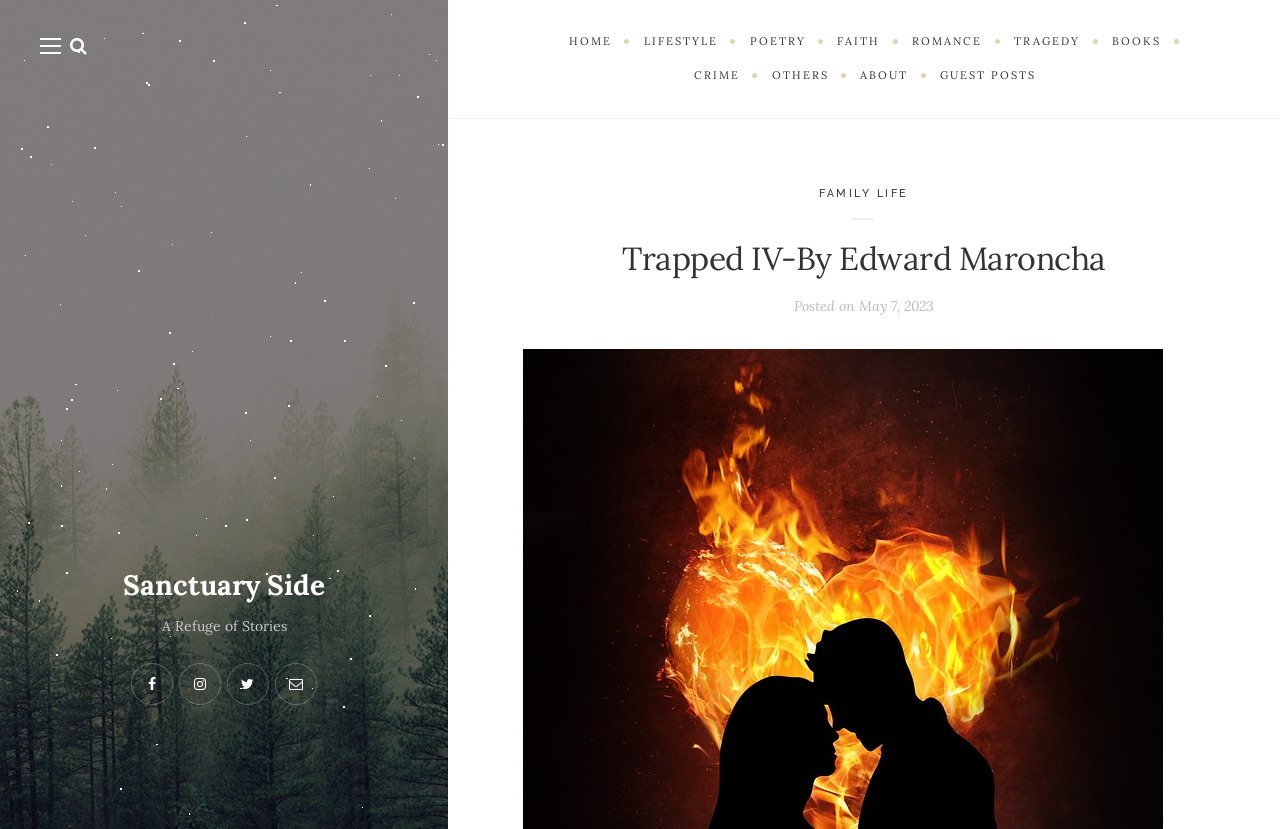Please identify the bounding box coordinates of the area I need to click to accomplish the following instruction: "Click the 'Join' button".

None